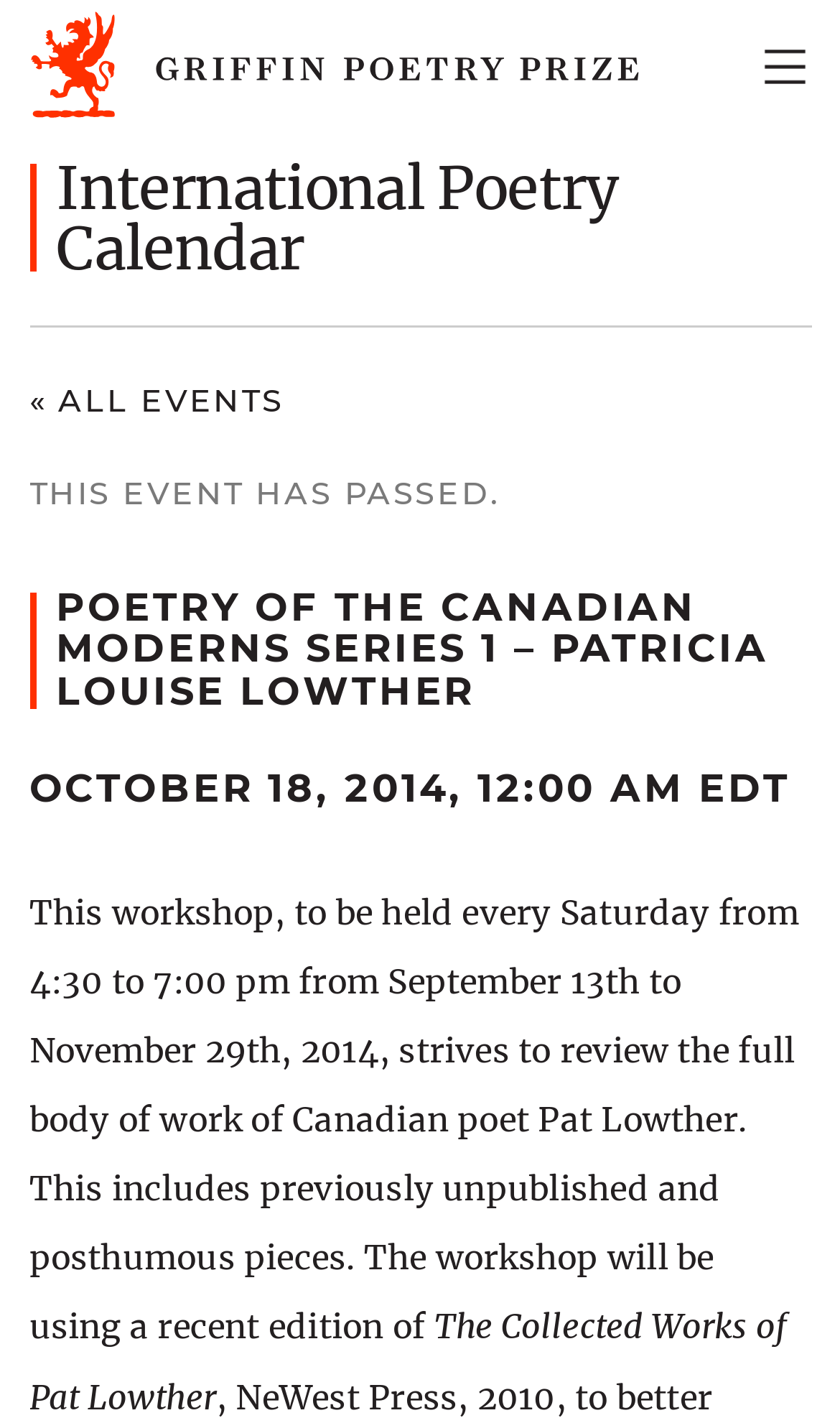Determine the bounding box coordinates for the region that must be clicked to execute the following instruction: "Click the Griffin Poetry Prize link".

[0.035, 0.0, 0.773, 0.094]